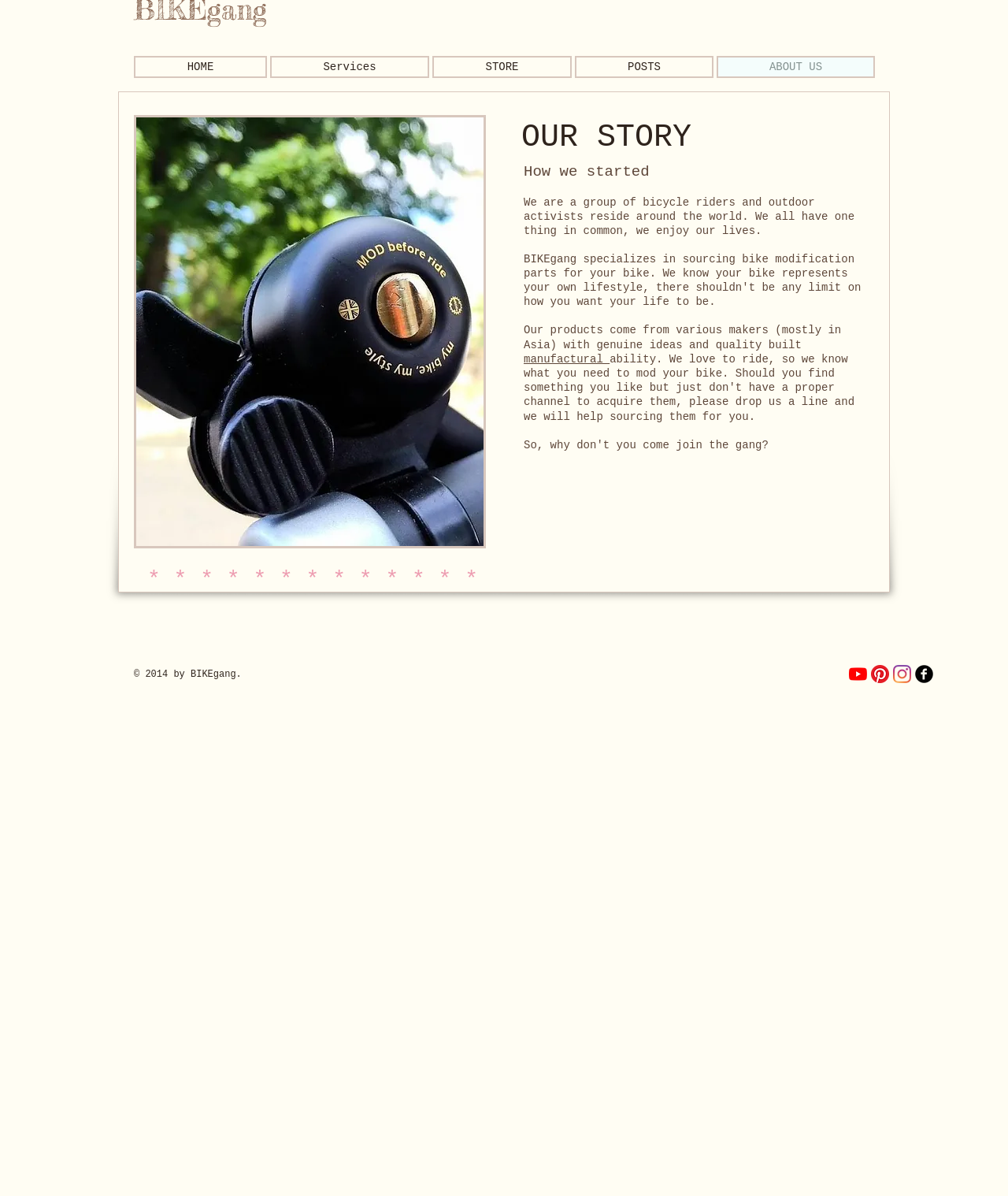Look at the image and answer the question in detail:
What is the purpose of the 'Social Bar' section?

The 'Social Bar' section contains links to various social media platforms such as YouTube, Pinterest, Instagram, and Facebook, along with their respective icons. This suggests that the purpose of this section is to allow users to connect with BIKEgang's social media presence.